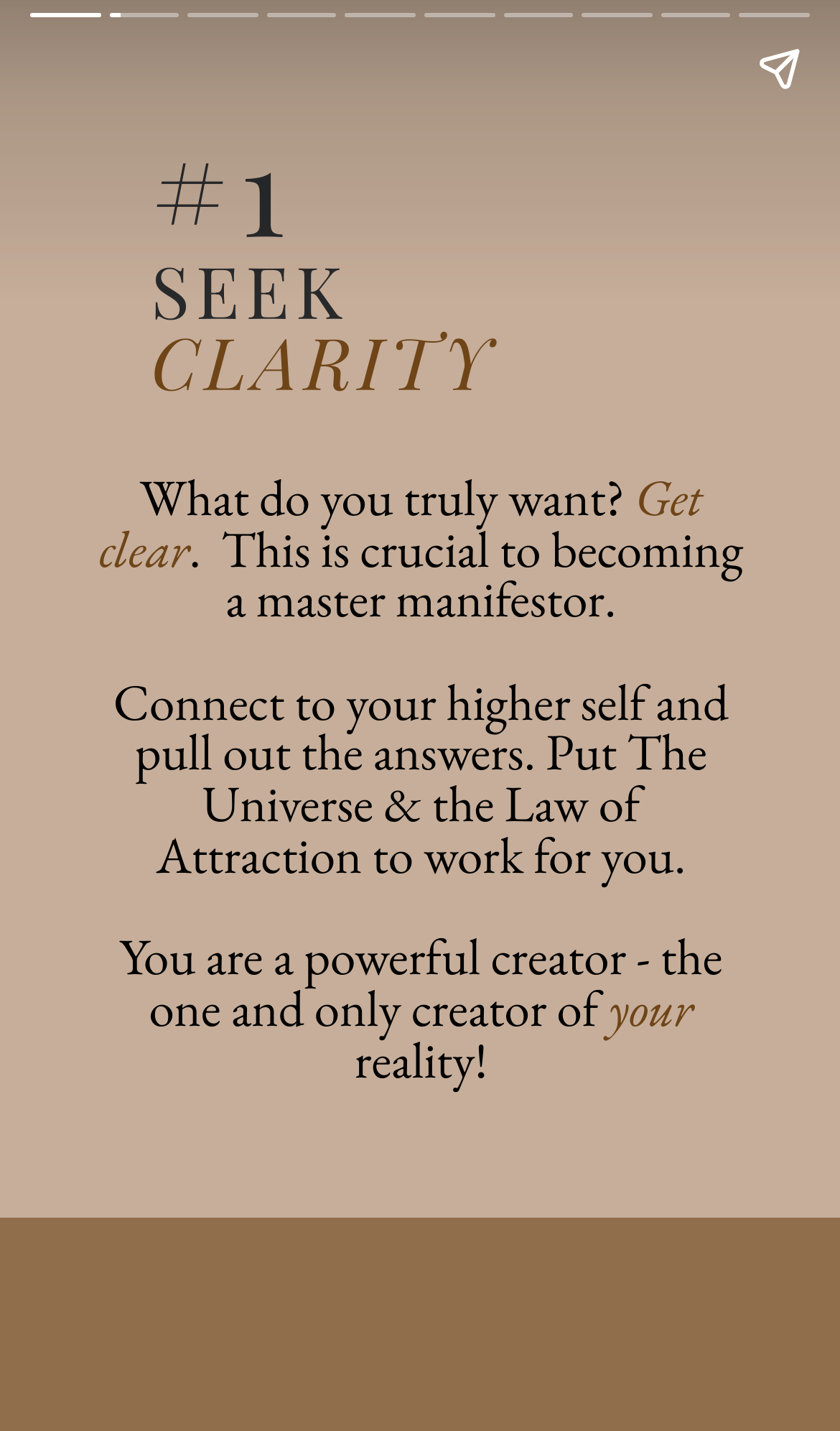How many buttons are there on the page?
Please answer the question with a single word or phrase, referencing the image.

4